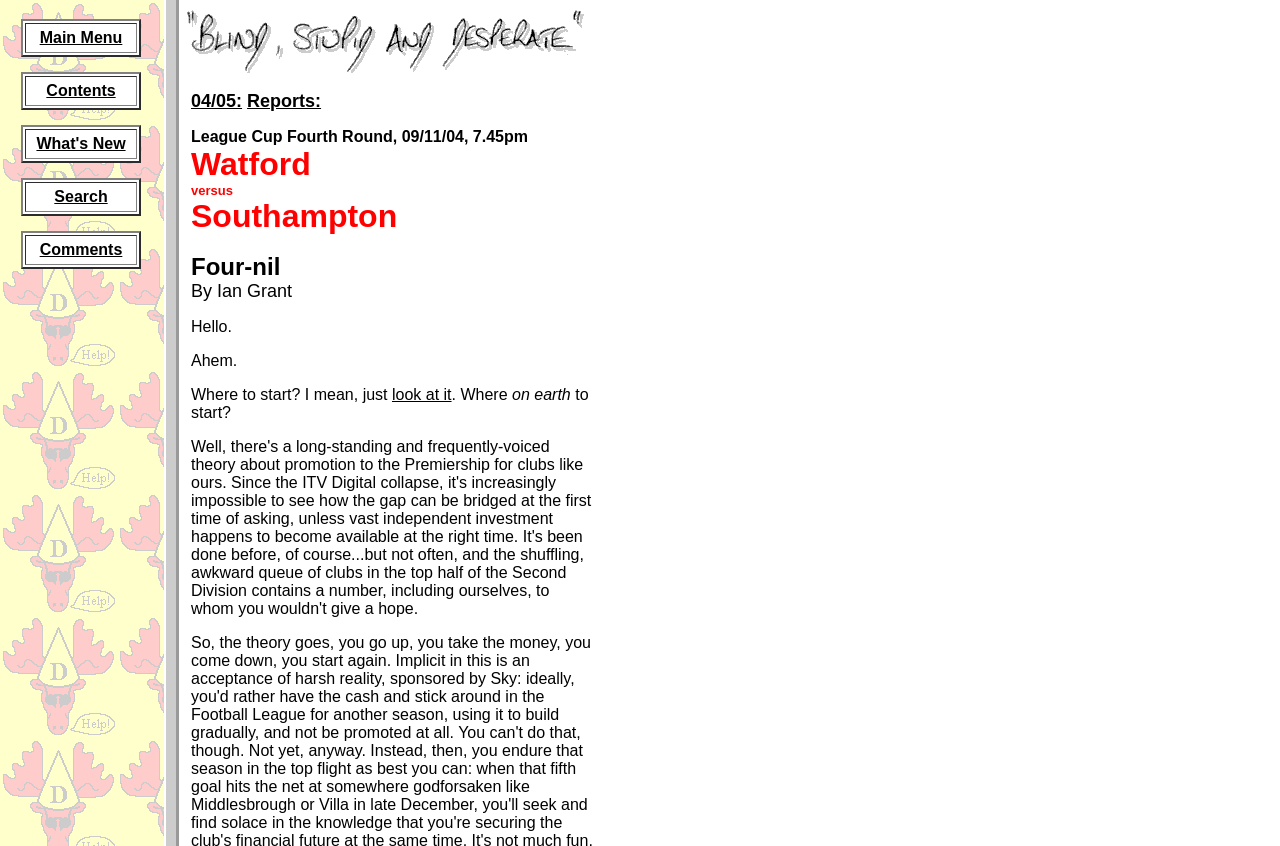Give a concise answer using only one word or phrase for this question:
How many links are there in the main menu?

5